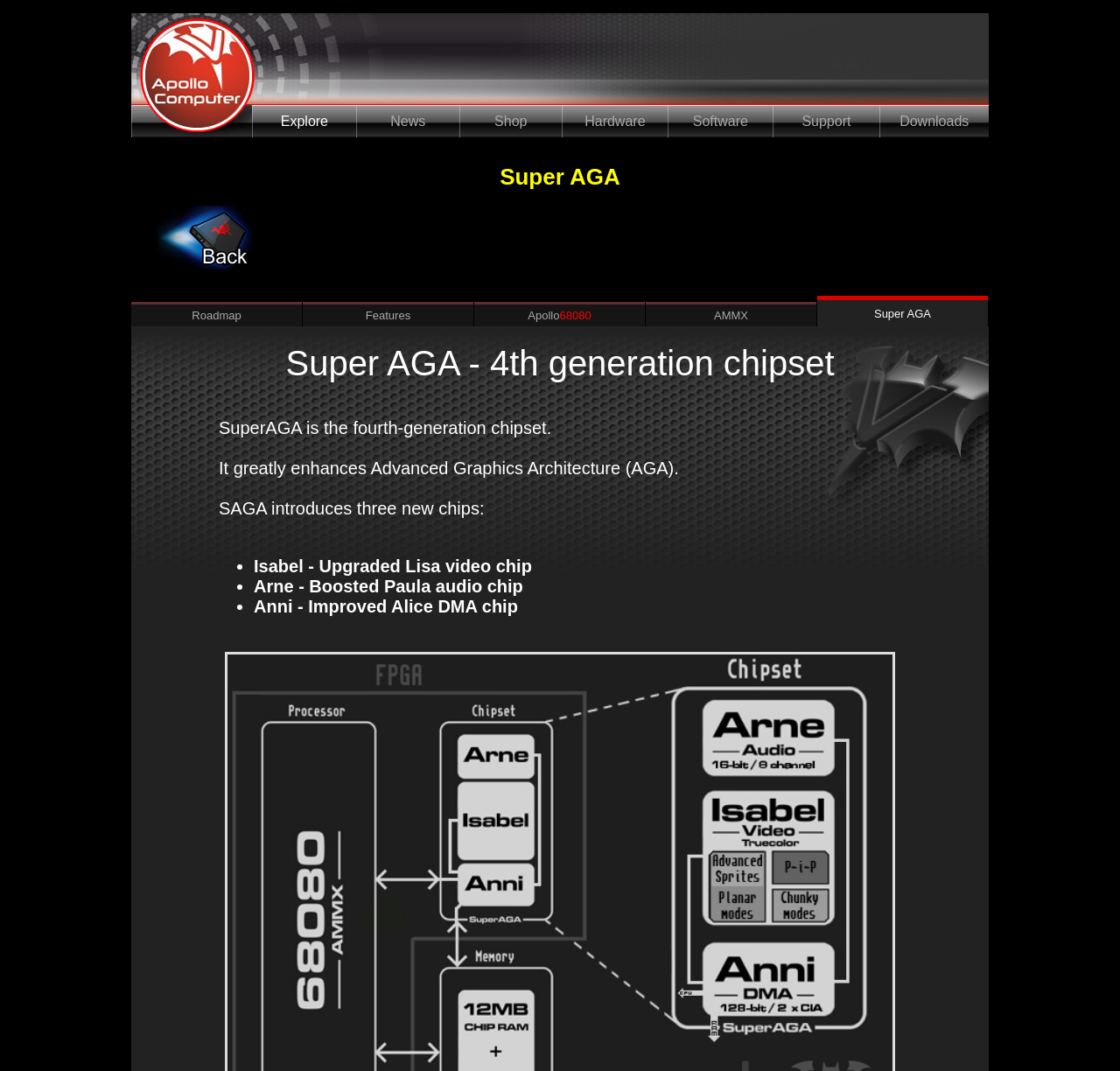Could you provide the bounding box coordinates for the portion of the screen to click to complete this instruction: "Click on Explore"?

[0.225, 0.098, 0.318, 0.128]